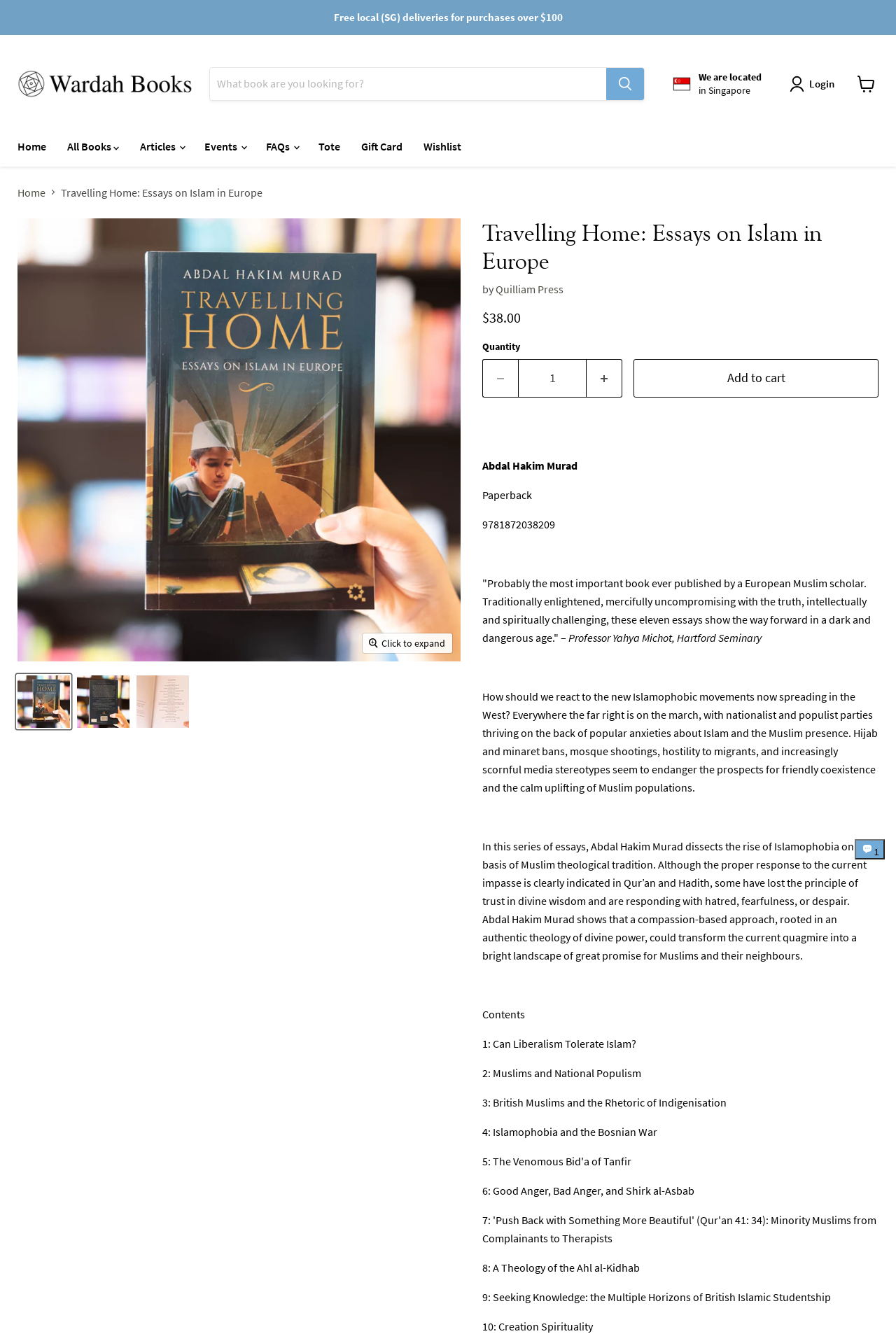Please identify the bounding box coordinates of the element that needs to be clicked to execute the following command: "Search for a product". Provide the bounding box using four float numbers between 0 and 1, formatted as [left, top, right, bottom].

[0.234, 0.05, 0.719, 0.075]